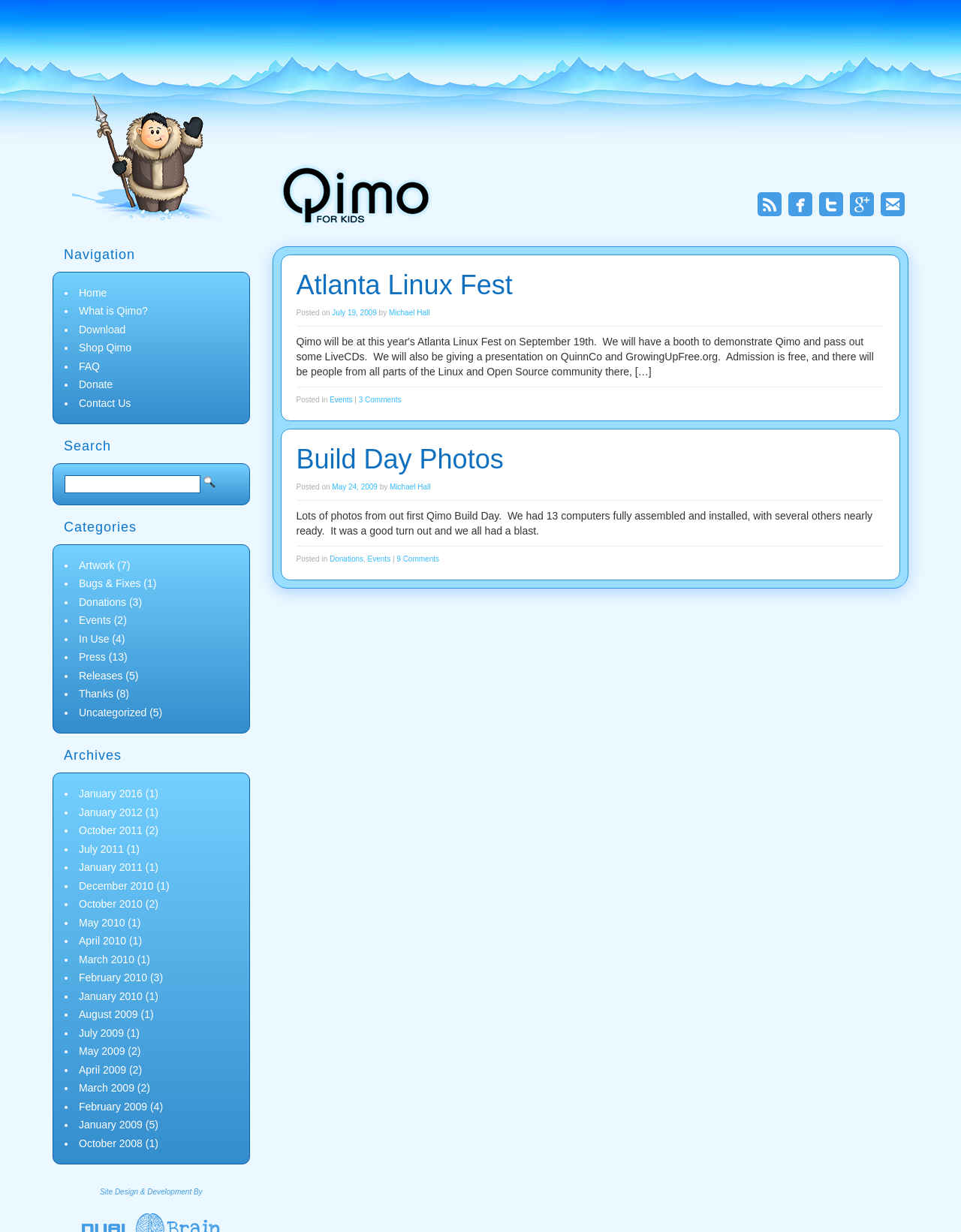Identify the bounding box coordinates of the clickable region to carry out the given instruction: "Click the 'Atlanta Linux Fest' link".

[0.308, 0.219, 0.533, 0.244]